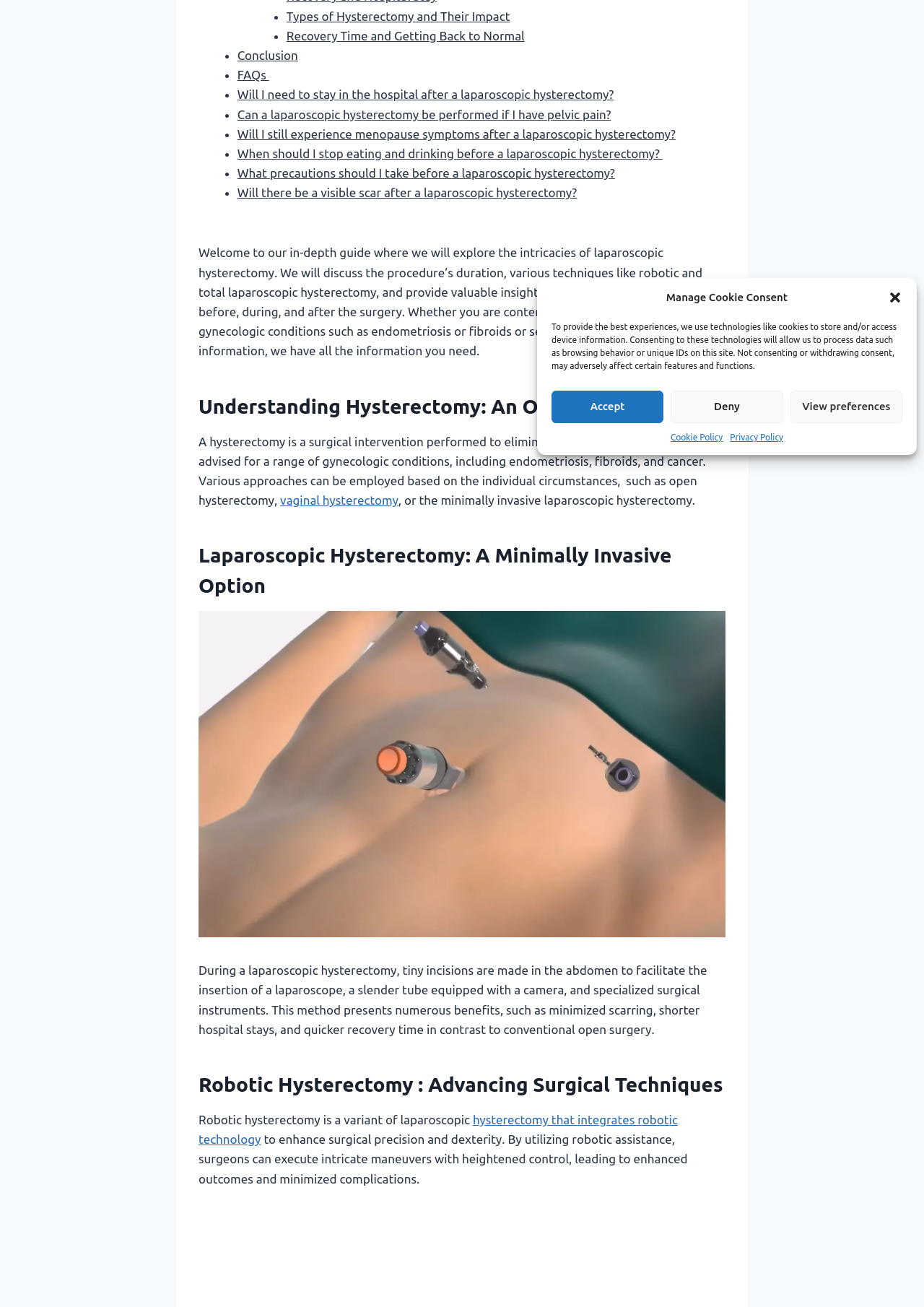Provide the bounding box coordinates of the UI element this sentence describes: "Academics".

None